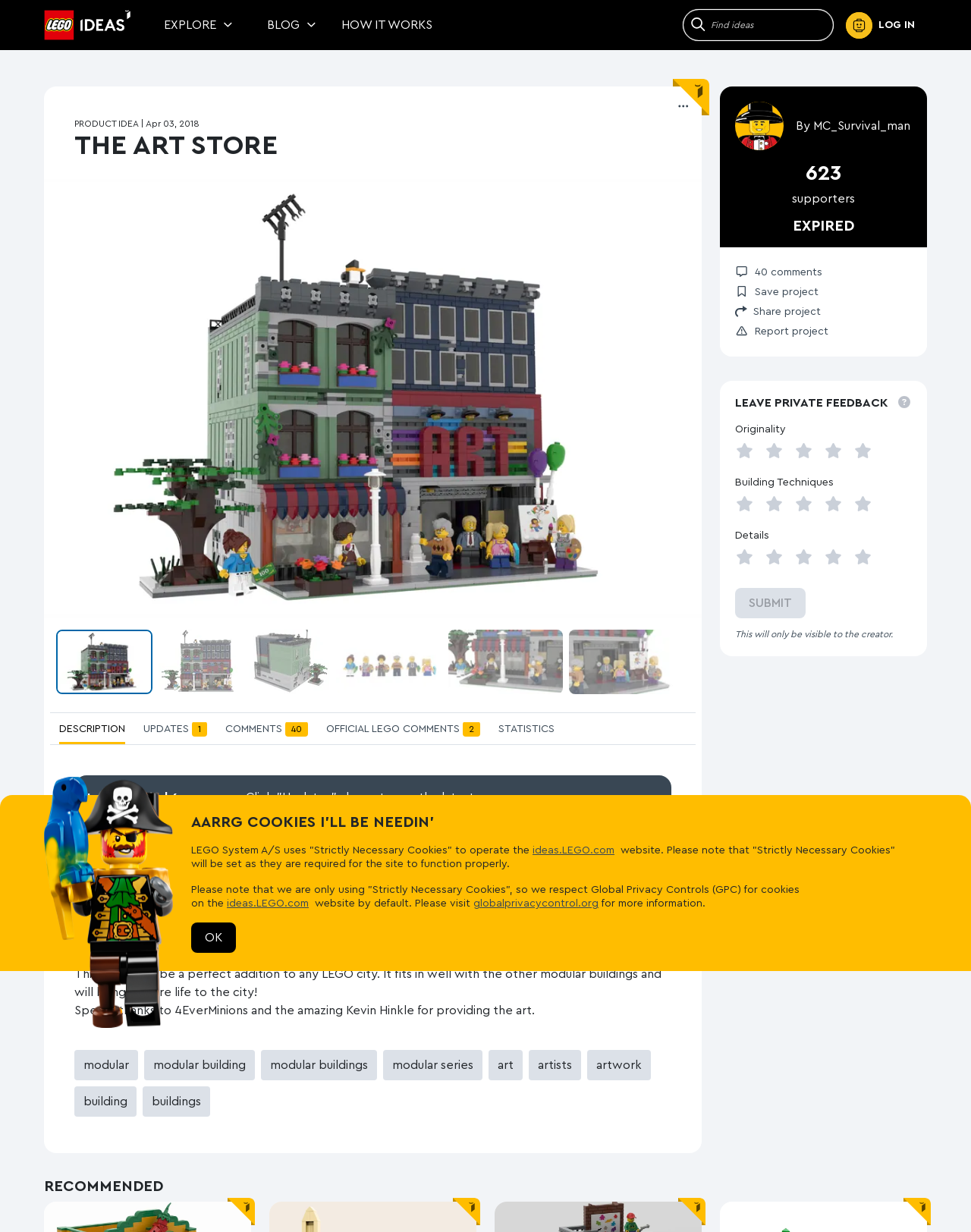Can you provide the bounding box coordinates for the element that should be clicked to implement the instruction: "Click the 'MC_Survival_man Avatar' link"?

[0.757, 0.083, 0.807, 0.122]